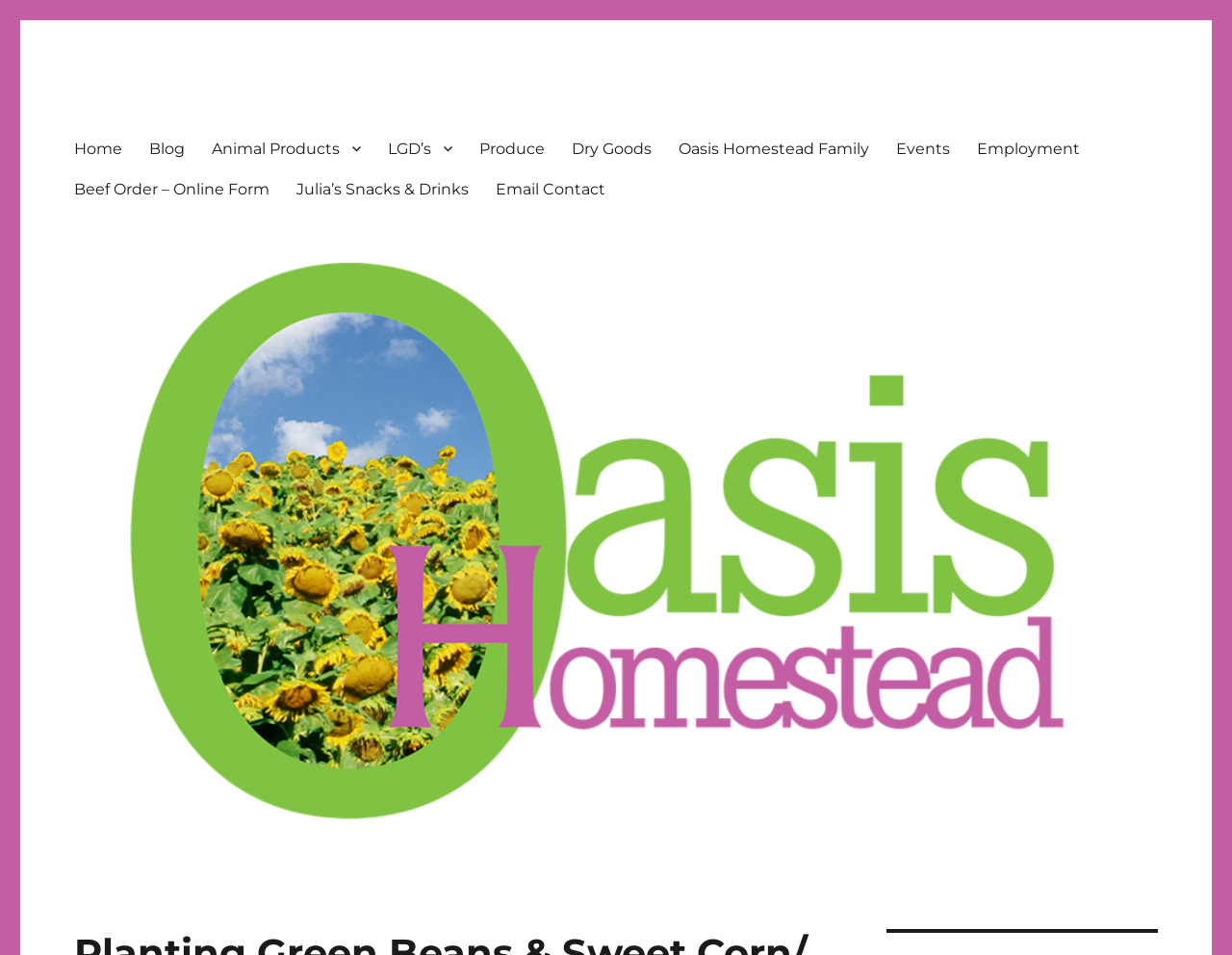Identify the bounding box coordinates for the element you need to click to achieve the following task: "go to home page". The coordinates must be four float values ranging from 0 to 1, formatted as [left, top, right, bottom].

[0.049, 0.134, 0.11, 0.176]